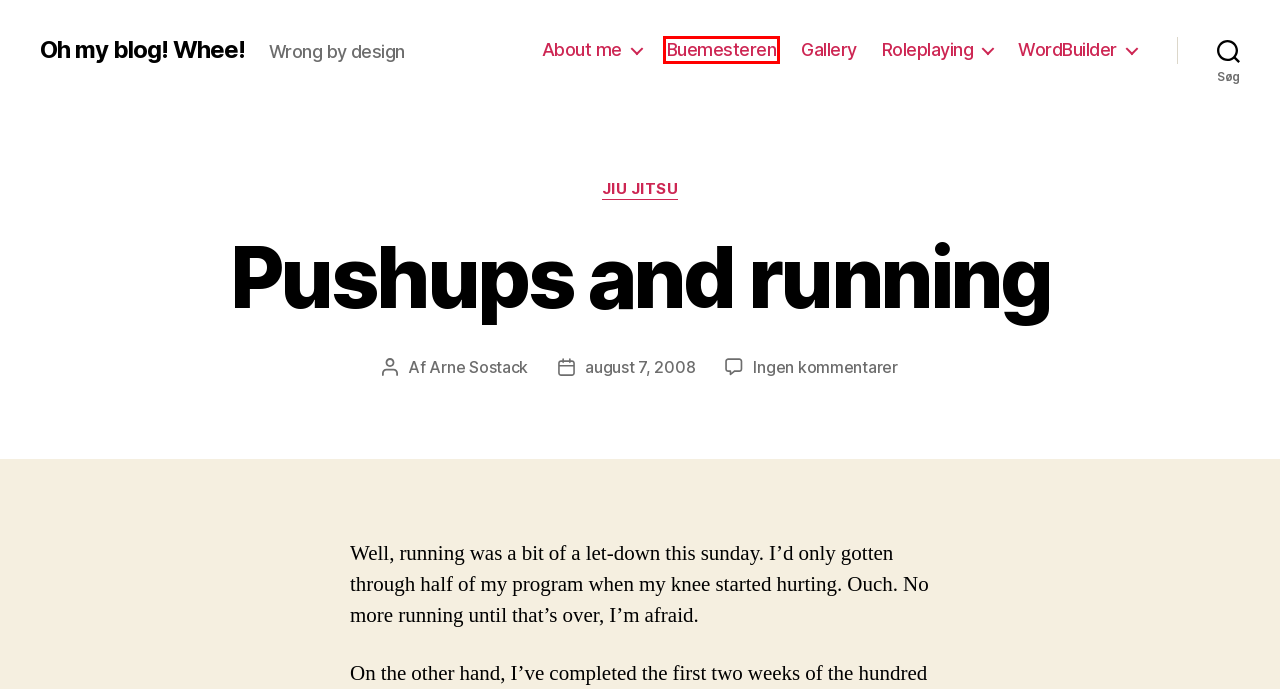Examine the screenshot of a webpage featuring a red bounding box and identify the best matching webpage description for the new page that results from clicking the element within the box. Here are the options:
A. jiu jitsu – Oh my blog! Whee!
B. Buemesteren – Oh my blog! Whee!
C. Quickstart guide – Oh my blog! Whee!
D. Gallery – Oh my blog! Whee!
E. About me – Oh my blog! Whee!
F. Oh my blog! Whee! – Wrong by design
G. Pushups, week 3, and a nice birthday – Oh my blog! Whee!
H. Roleplaying – Oh my blog! Whee!

B